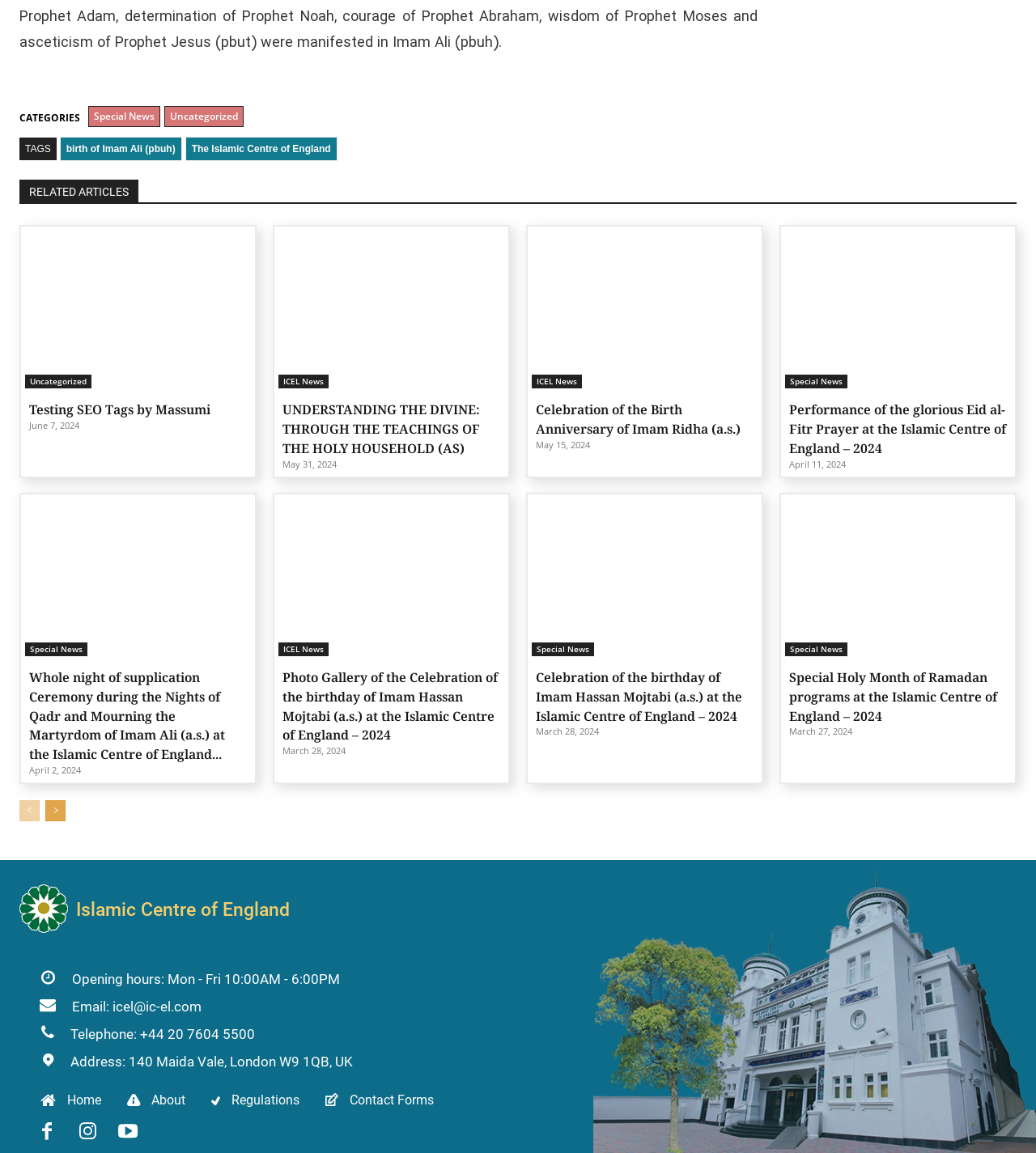What is the category above the 'Special News' link?
Look at the image and answer with only one word or phrase.

CATEGORIES